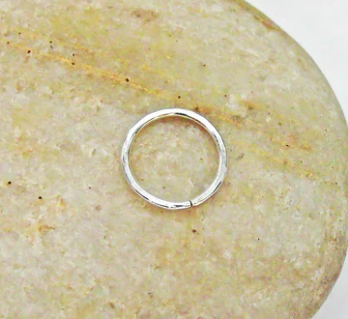What is the shape of the nose ring?
Use the information from the screenshot to give a comprehensive response to the question.

The caption describes the nose ring as having a delicate circular shape, which is emphasized by the minimalist design.